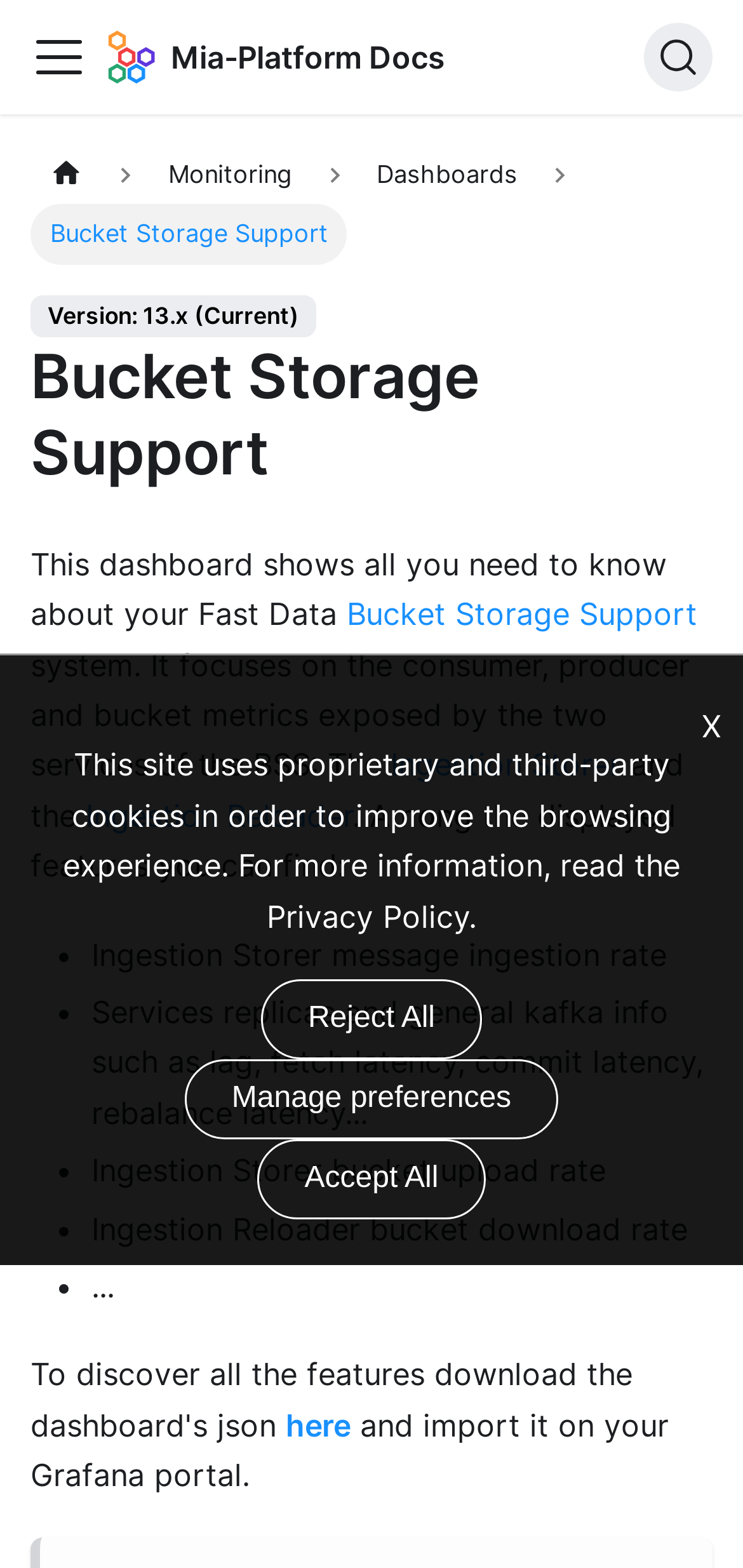Determine the primary headline of the webpage.

Bucket Storage Support